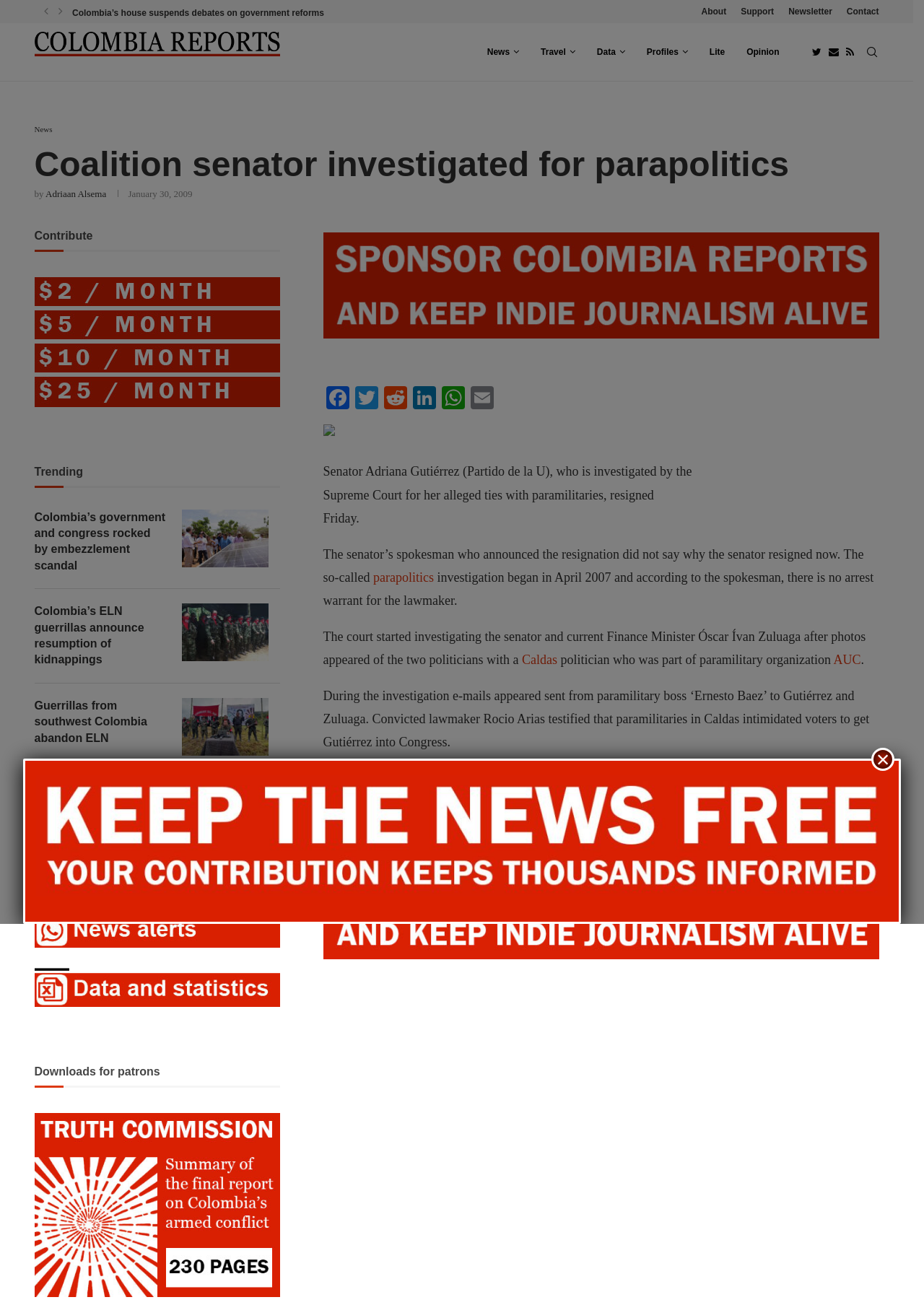Specify the bounding box coordinates of the area that needs to be clicked to achieve the following instruction: "Click on the 'Previous' link".

[0.043, 0.0, 0.056, 0.018]